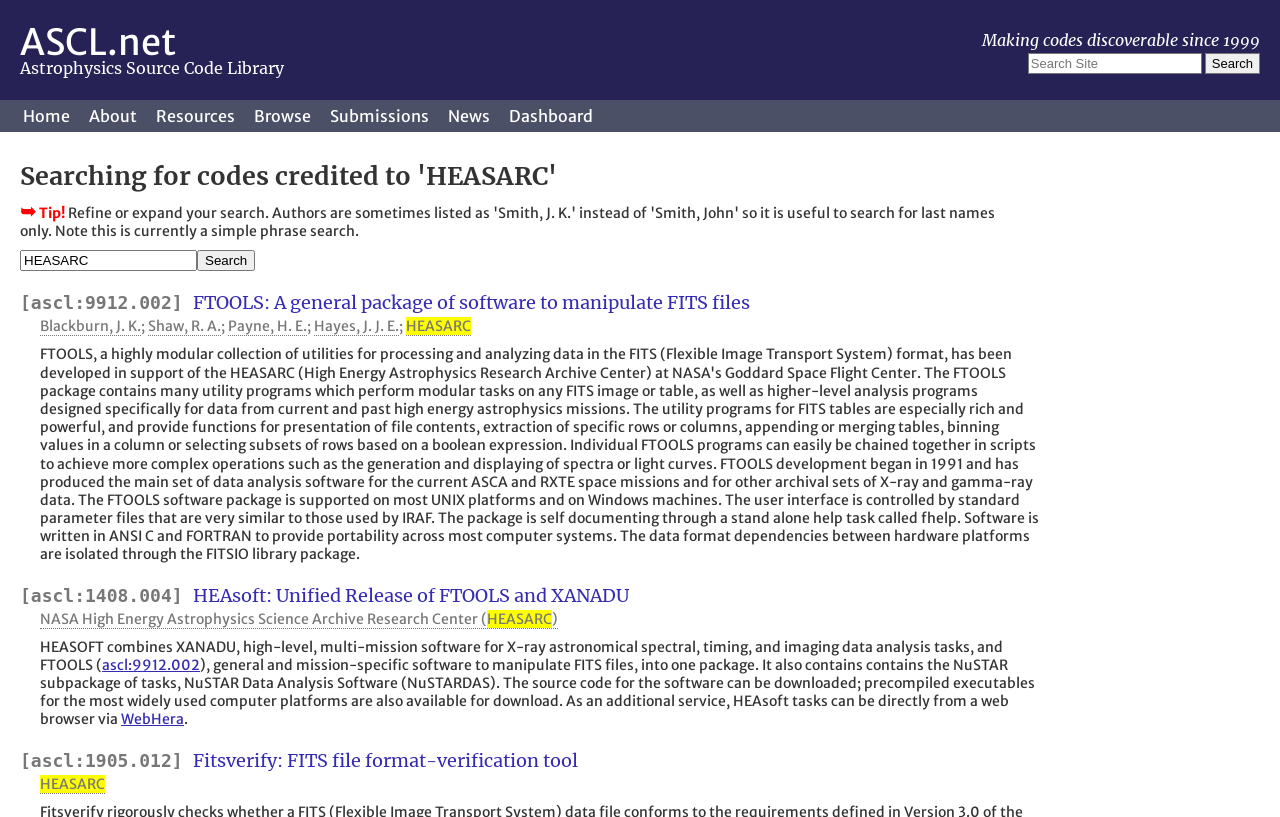Please provide the bounding box coordinates for the element that needs to be clicked to perform the instruction: "Search for codes credited to 'HEASARC'". The coordinates must consist of four float numbers between 0 and 1, formatted as [left, top, right, bottom].

[0.154, 0.306, 0.199, 0.332]